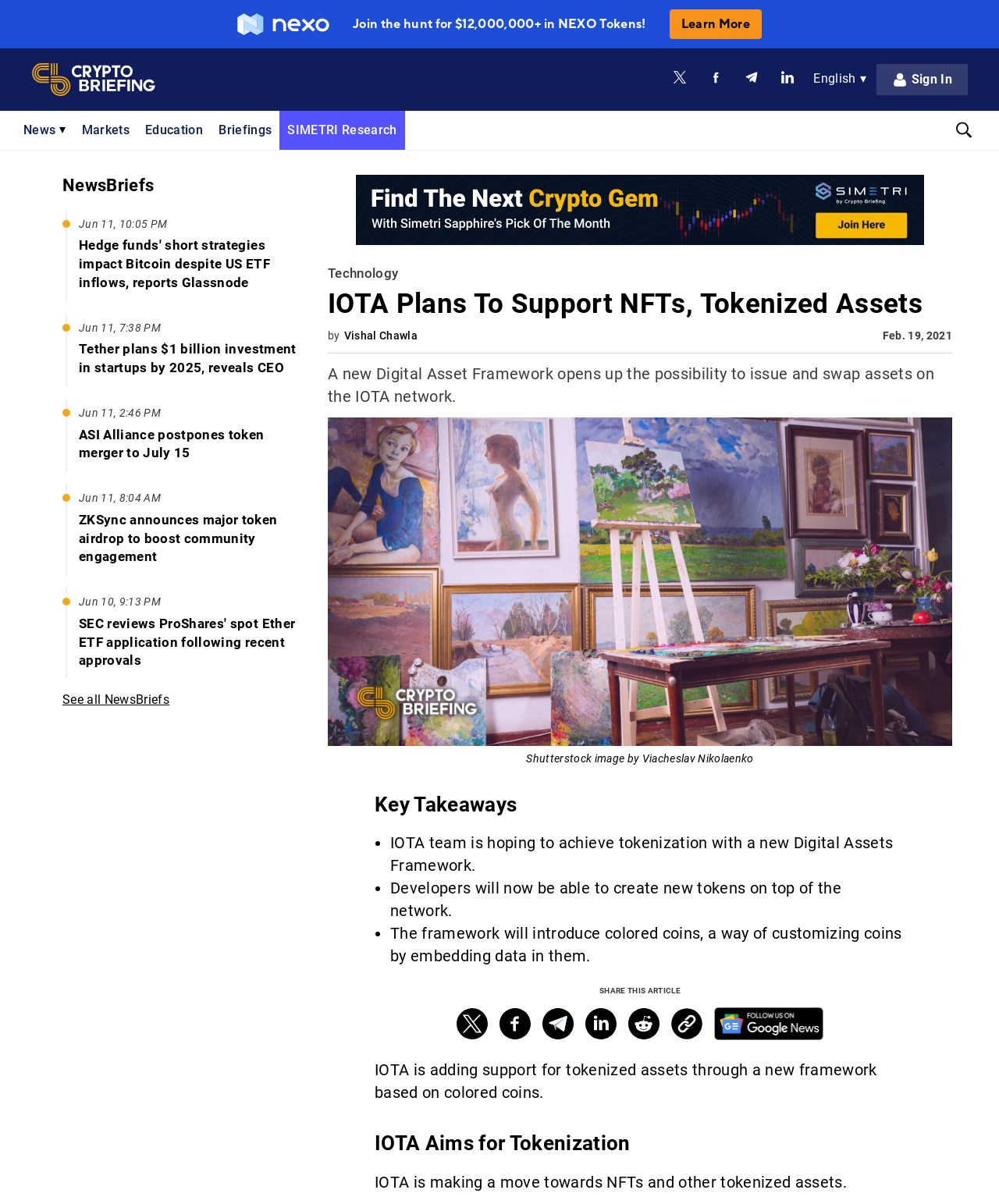Analyze the image and give a detailed response to the question:
How many news briefs are listed on this webpage?

The answer can be found by counting the number of link elements with a heading element as a sibling, which are located under the 'NewsBriefs' heading. There are 12 such elements, each representing a news brief.